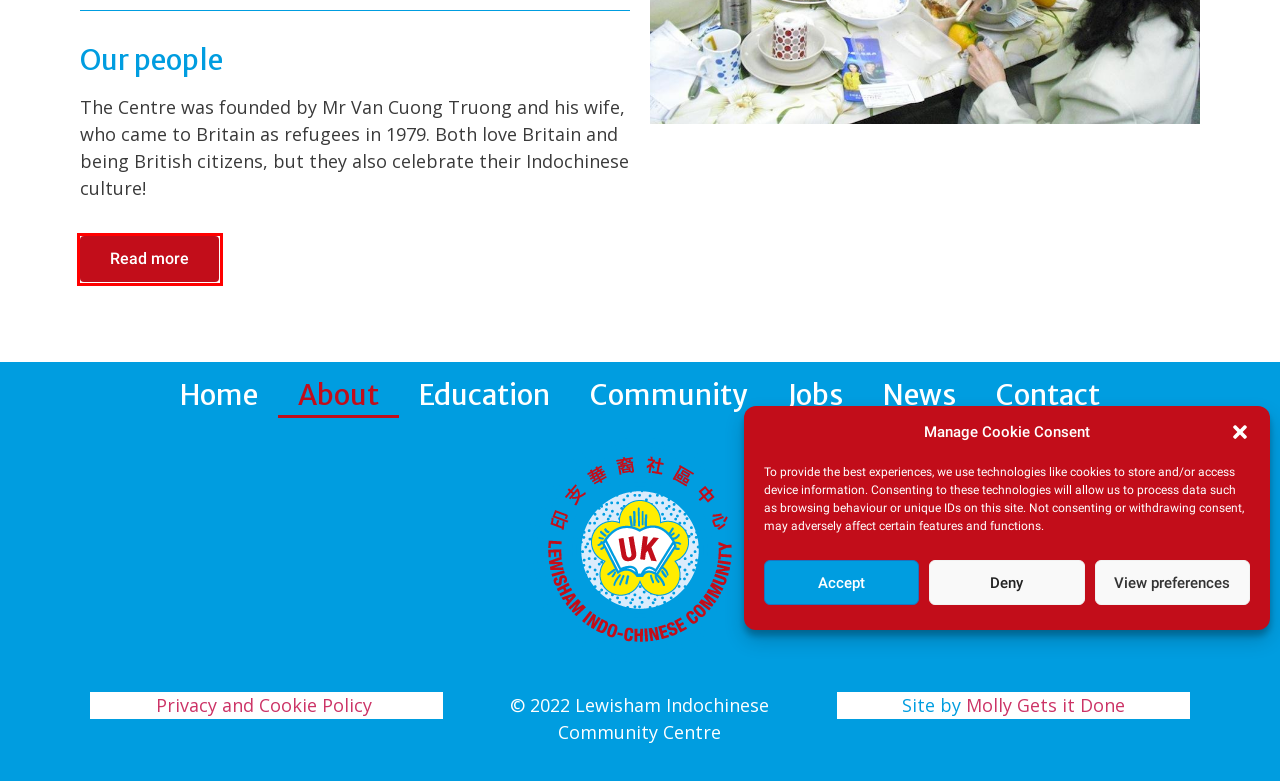Given a screenshot of a webpage with a red bounding box around an element, choose the most appropriate webpage description for the new page displayed after clicking the element within the bounding box. Here are the candidates:
A. Molly gets it done. Sustainable web designer
B. Education Services – Lewisham Indochinese Community Centre
C. Our people – Lewisham Indochinese Community Centre
D. Employment Services – Lewisham Indochinese Community Centre
E. 關於我們 – Lewisham Indochinese Community Centre
F. Contact – Lewisham Indochinese Community Centre
G. News – Lewisham Indochinese Community Centre
H. Our history – Lewisham Indochinese Community Centre

C